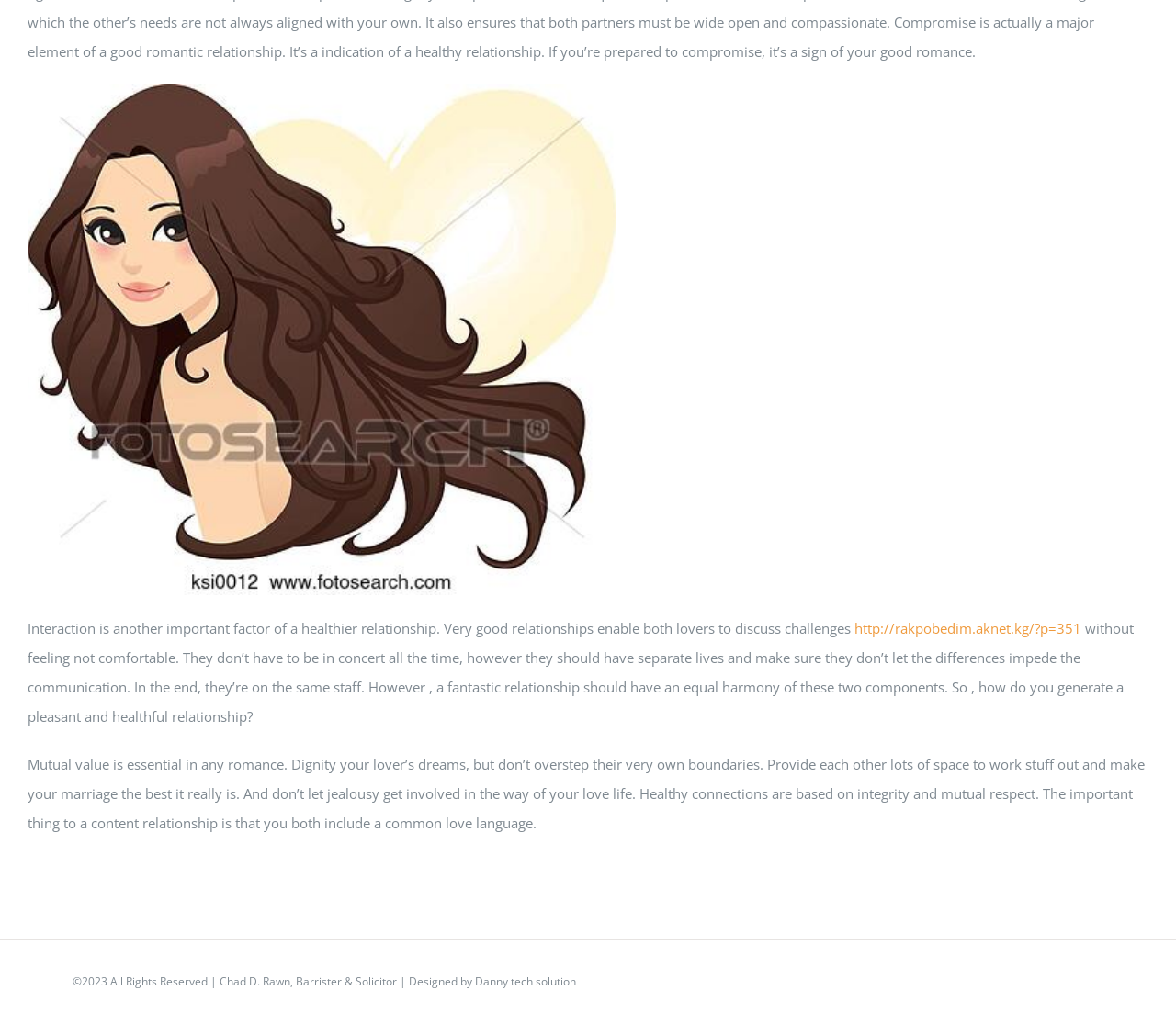Locate the bounding box of the UI element defined by this description: "Danny tech solution". The coordinates should be given as four float numbers between 0 and 1, formatted as [left, top, right, bottom].

[0.404, 0.95, 0.49, 0.966]